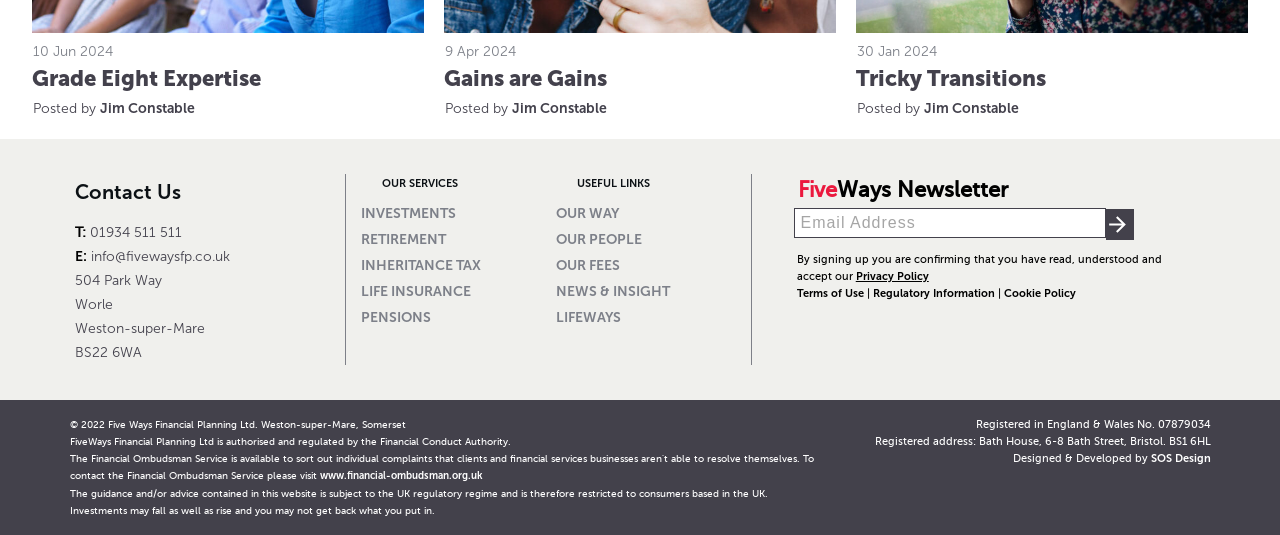Examine the image carefully and respond to the question with a detailed answer: 
What are the services provided by the company?

I found the services by looking at the 'OUR SERVICES' section, where there are links to different services, including 'INVESTMENTS', 'RETIREMENT', 'INHERITANCE TAX', 'LIFE INSURANCE', and 'PENSIONS'.